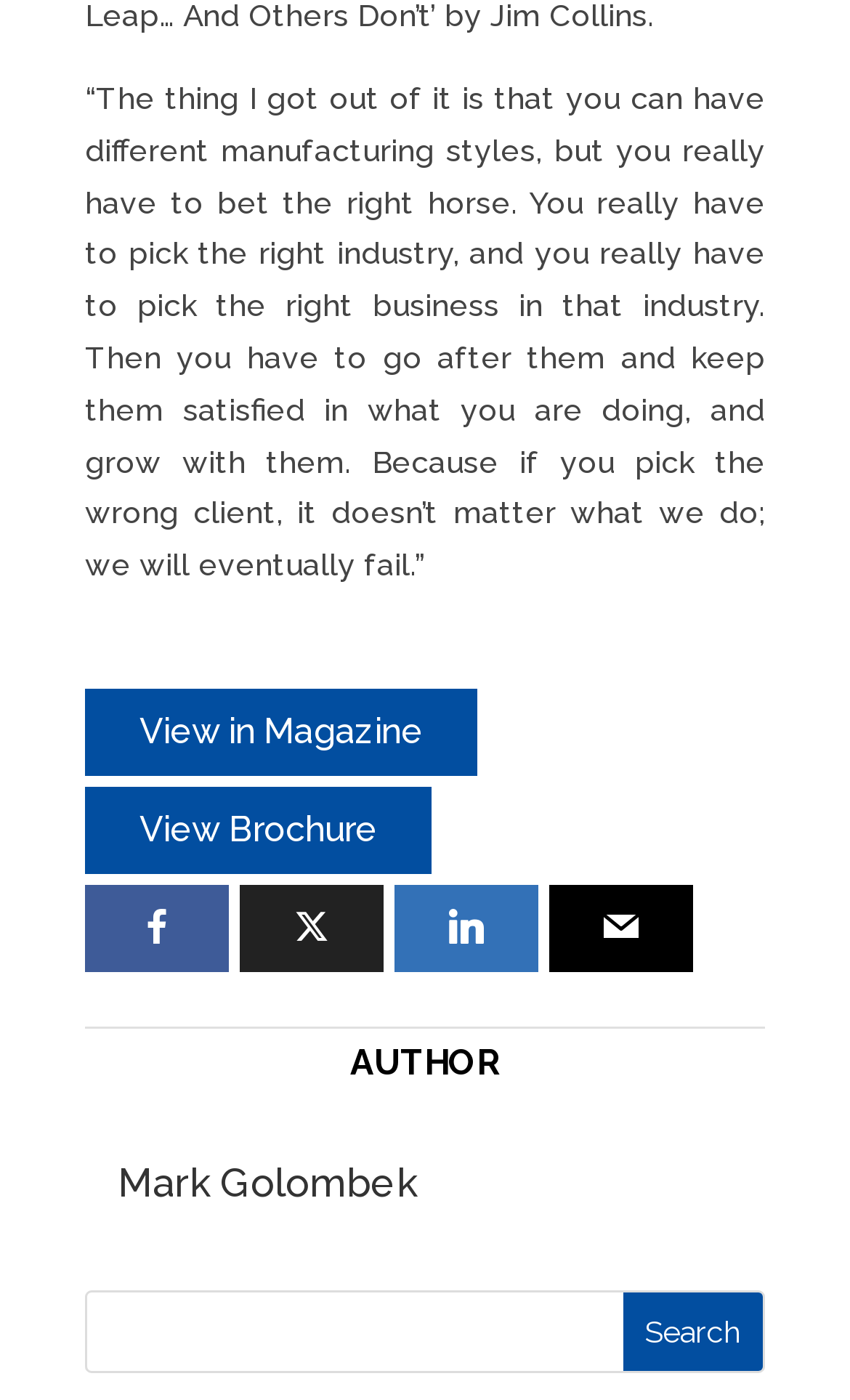What are the icons above the search bar?
By examining the image, provide a one-word or phrase answer.

Social media icons